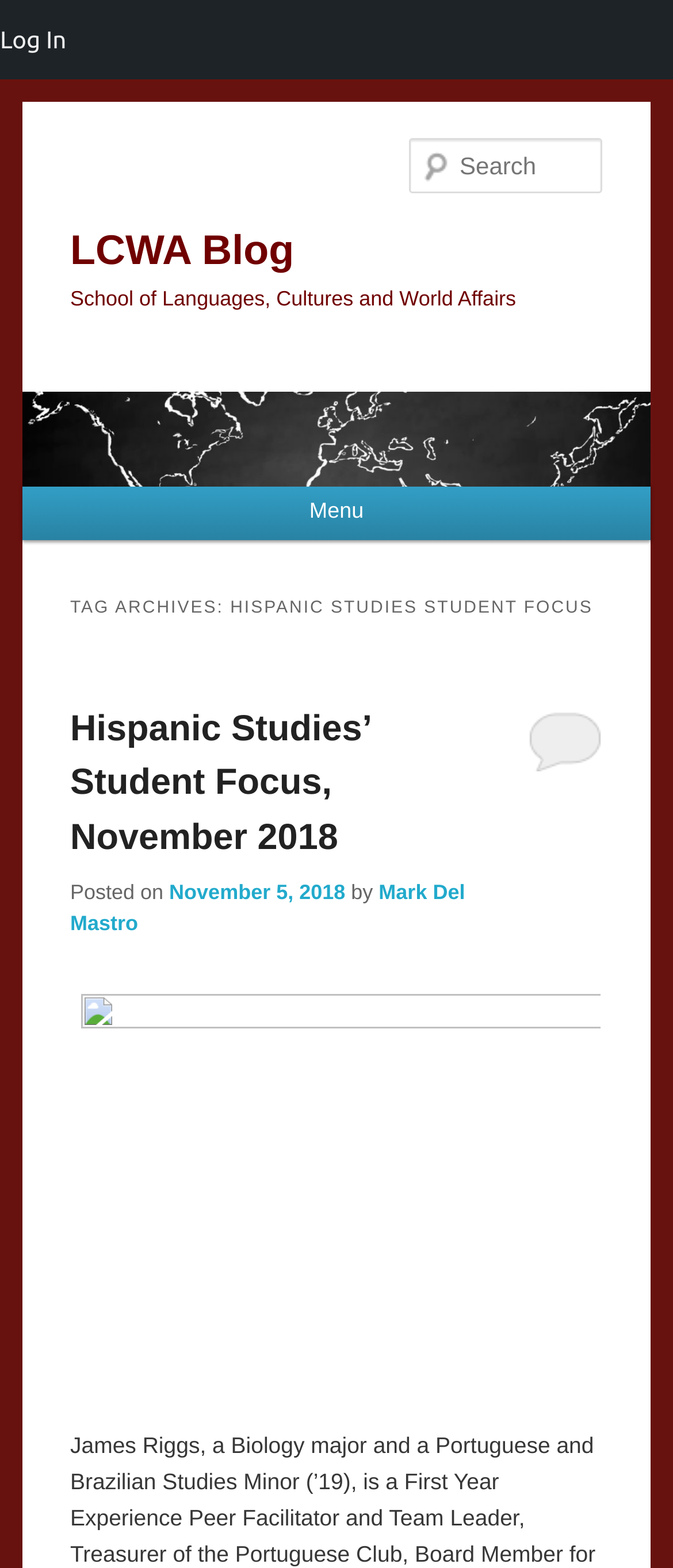Analyze the image and give a detailed response to the question:
What is the date of the main article?

The date of the main article can be found in the link element within the main content section, which reads 'November 5, 2018'.